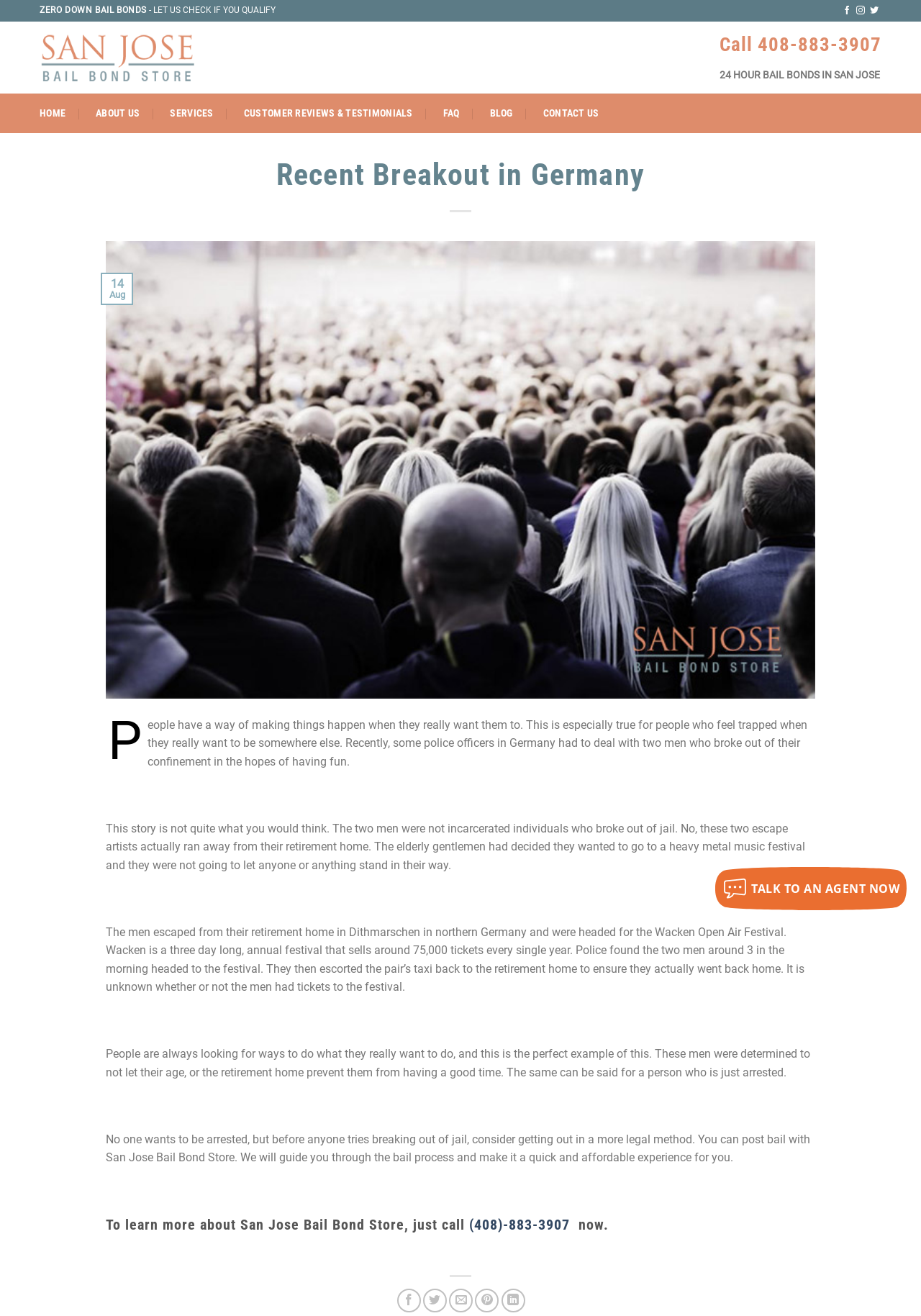Please use the details from the image to answer the following question comprehensively:
What is the name of the company that provides bail bond services?

The name of the company can be found in the heading 'Recent Breakout in Germany | San Jose Bail Bond Store' and also in the link 'San Jose Bail Bond Store' at the top of the page. It is the company that provides bail bond services.